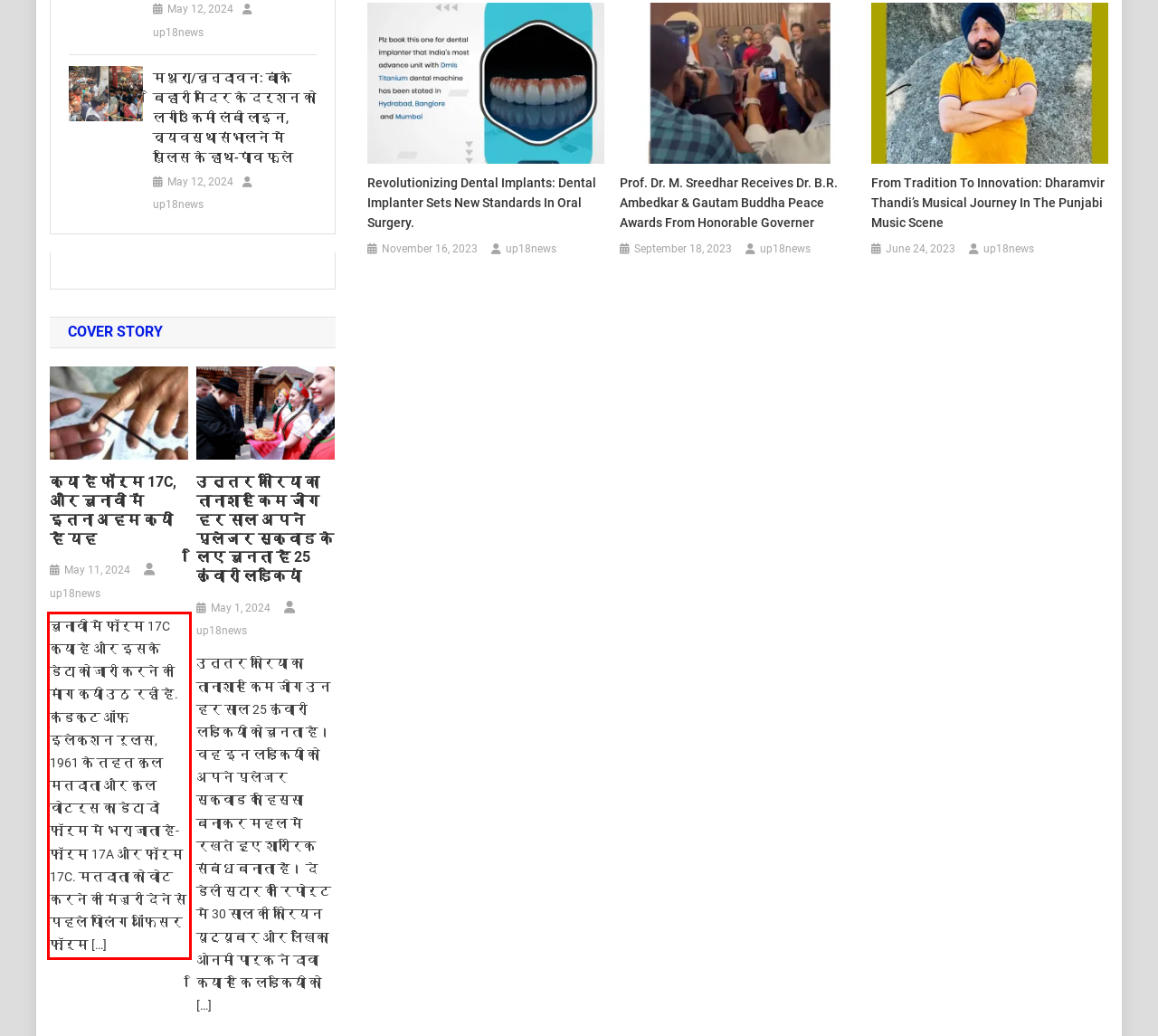From the provided screenshot, extract the text content that is enclosed within the red bounding box.

चुनावों में फॉर्म 17C क्या है और इसके डेटा को जारी करने की मांग क्यों उठ रही है. कंडक्ट ऑफ इलेक्शन रूल्स, 1961 के तहत कुल मतदाता और कुल वोटर्स का डेटा दो फॉर्म में भरा जाता है- फॉर्म 17A और फॉर्म 17C. मतदाता को वोट करने की मंजूरी देने से पहले पोलिंग ऑफिसर फॉर्म […]